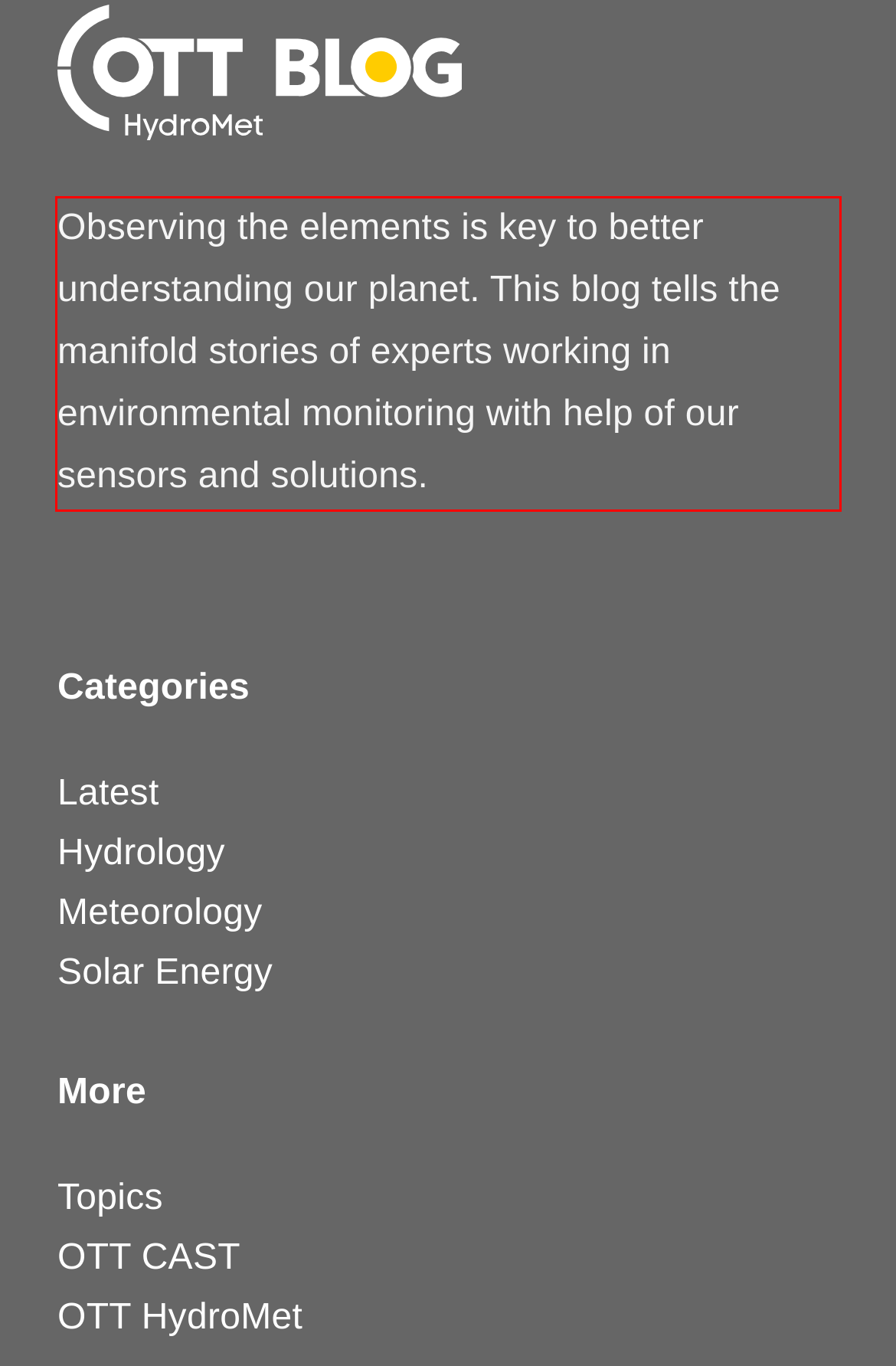Given a screenshot of a webpage, identify the red bounding box and perform OCR to recognize the text within that box.

Observing the elements is key to better understanding our planet. This blog tells the manifold stories of experts working in environmental monitoring with help of our sensors and solutions.